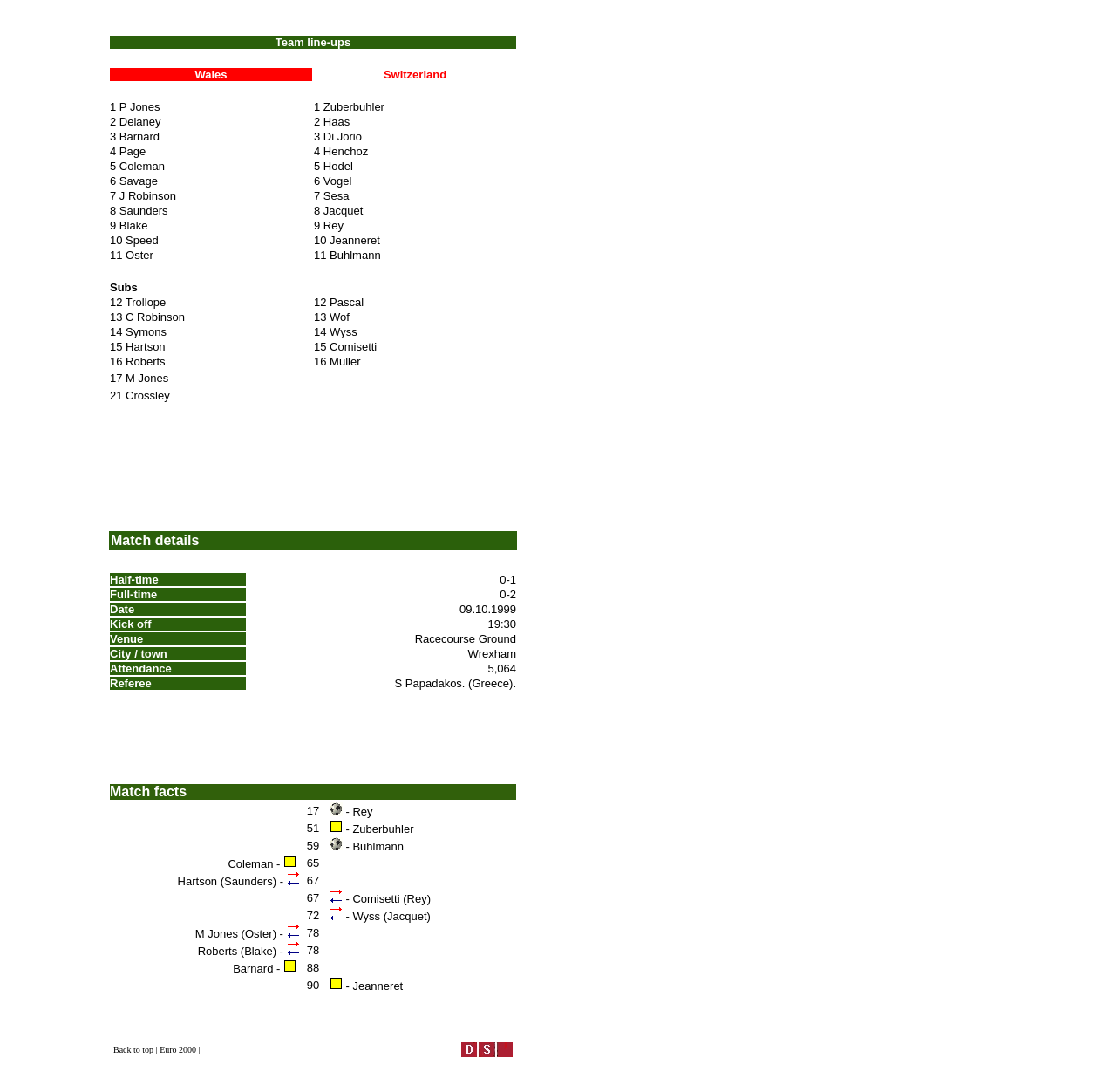Give a concise answer using only one word or phrase for this question:
What is the position of the player 'P Jones'?

1